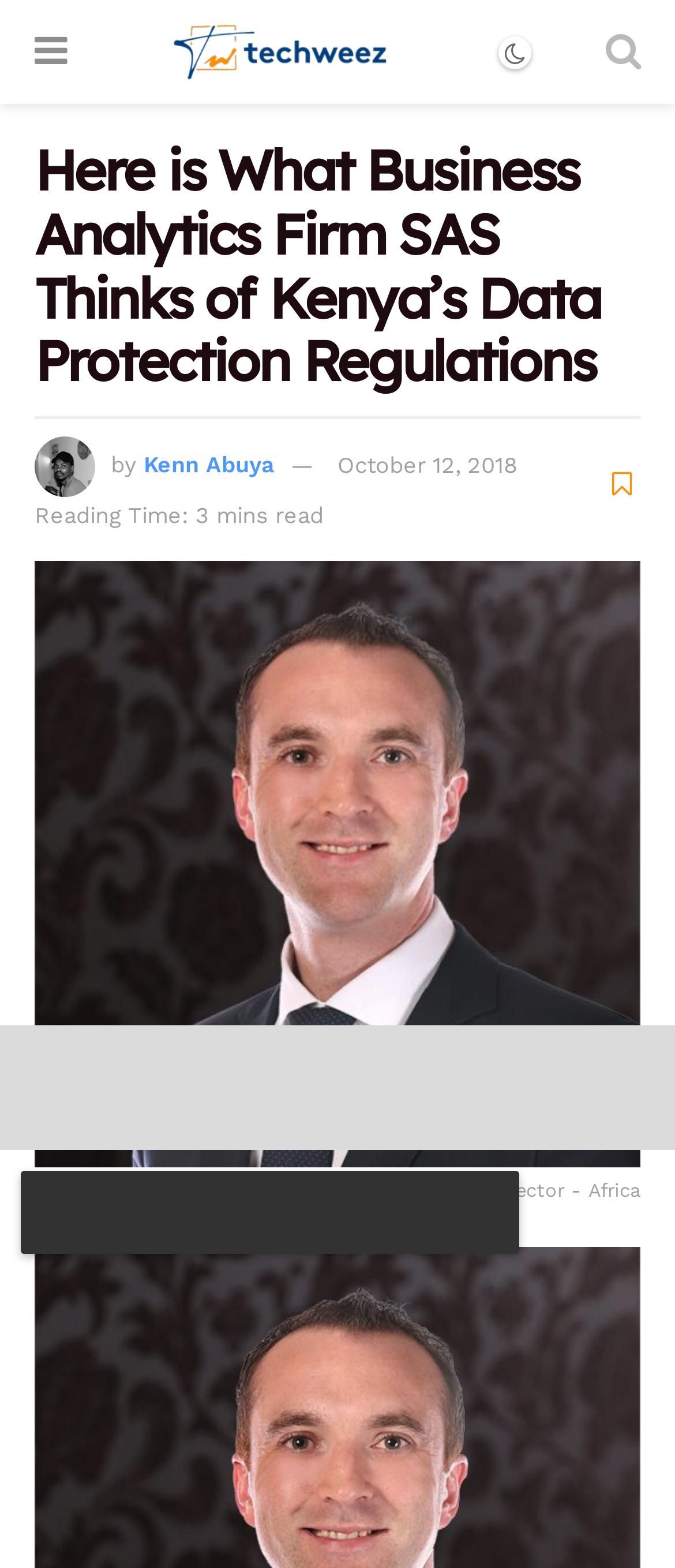Please determine the bounding box coordinates for the element with the description: "October 12, 2018".

[0.5, 0.288, 0.767, 0.305]